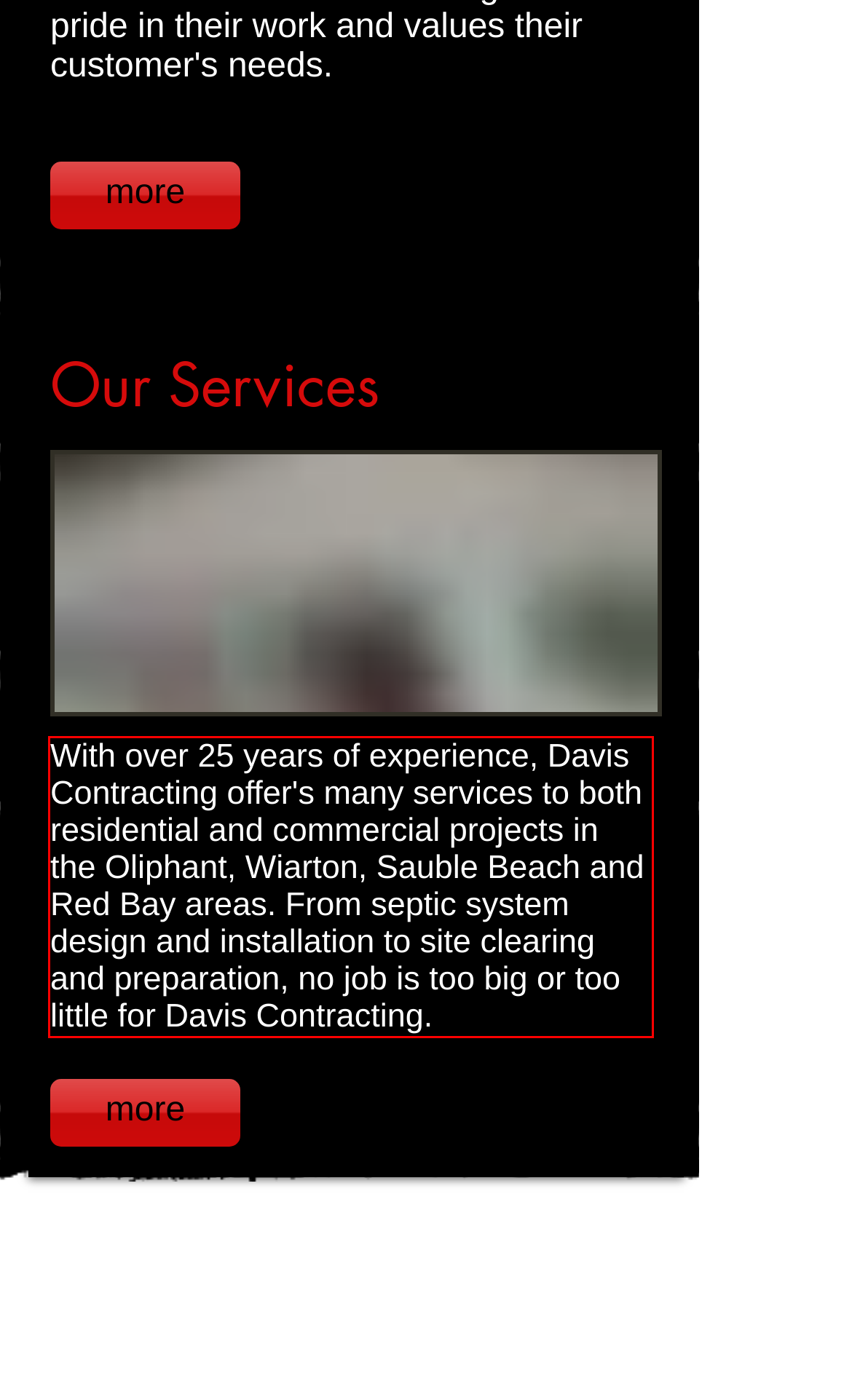You are presented with a screenshot containing a red rectangle. Extract the text found inside this red bounding box.

With over 25 years of experience, Davis Contracting offer's many services to both residential and commercial projects in the Oliphant, Wiarton, Sauble Beach and Red Bay areas. From septic system design and installation to site clearing and preparation, no job is too big or too little for Davis Contracting.